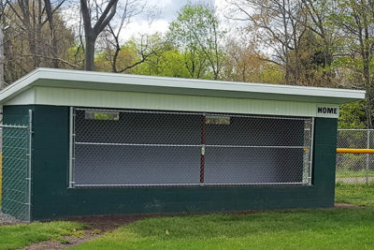What type of fence surrounds the dugout?
From the details in the image, answer the question comprehensively.

The caption describes the scene, mentioning that surrounding the dugout is a chain-link fence, which adds to the overall setting of the Minor League Field.